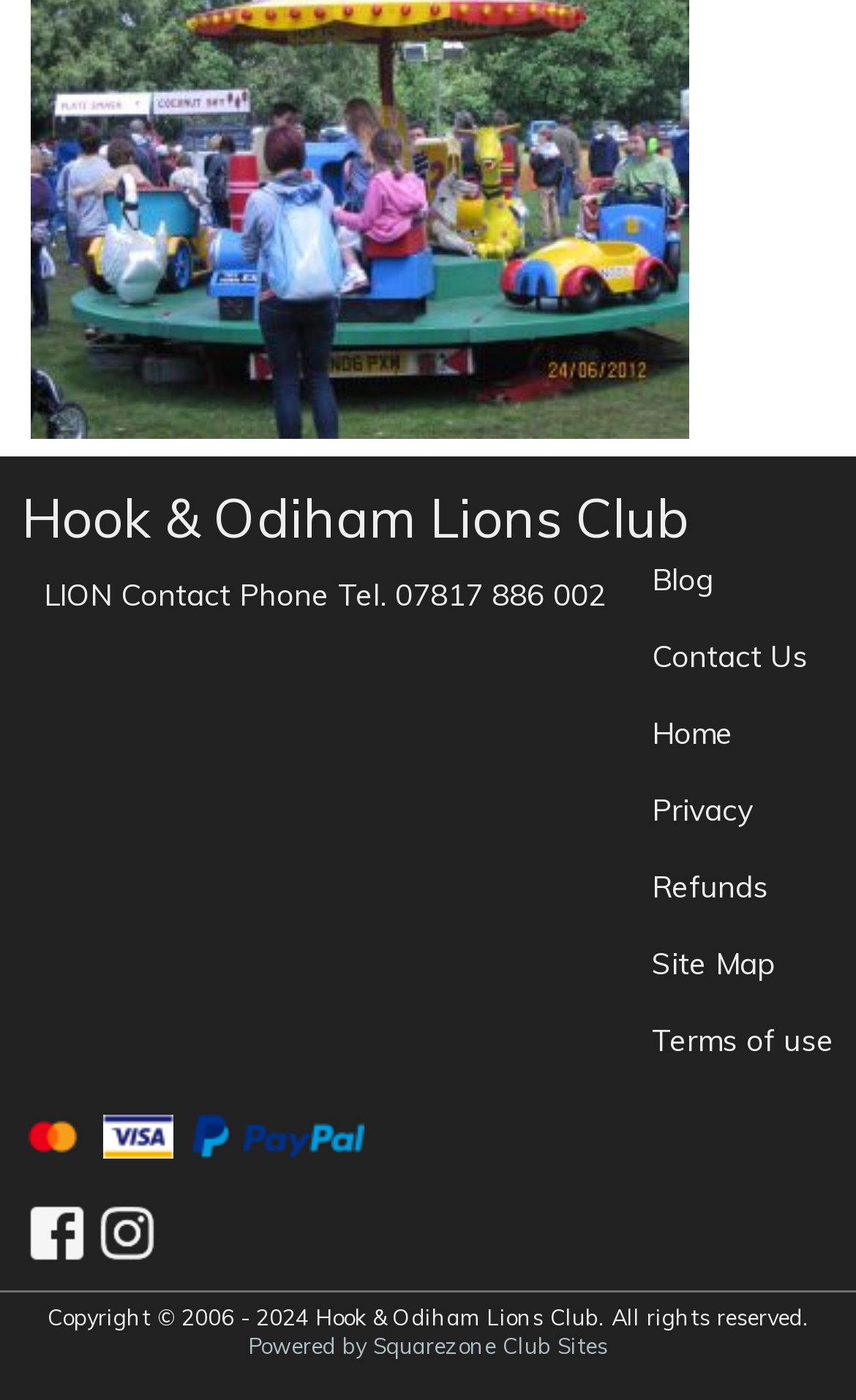Identify the bounding box coordinates of the clickable section necessary to follow the following instruction: "Enter email address". The coordinates should be presented as four float numbers from 0 to 1, i.e., [left, top, right, bottom].

None